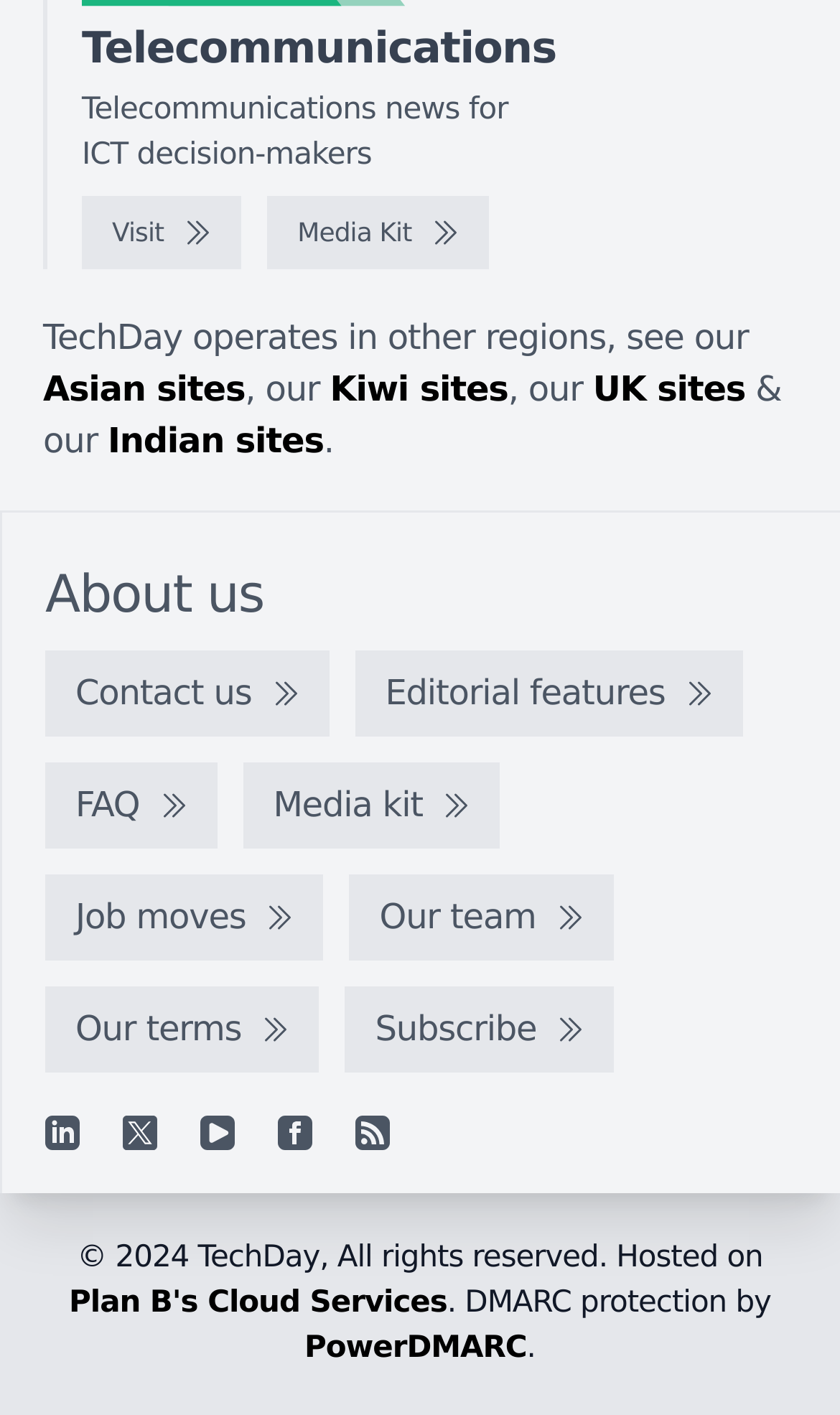Answer with a single word or phrase: 
What is the purpose of the 'Media Kit' link?

To provide media information